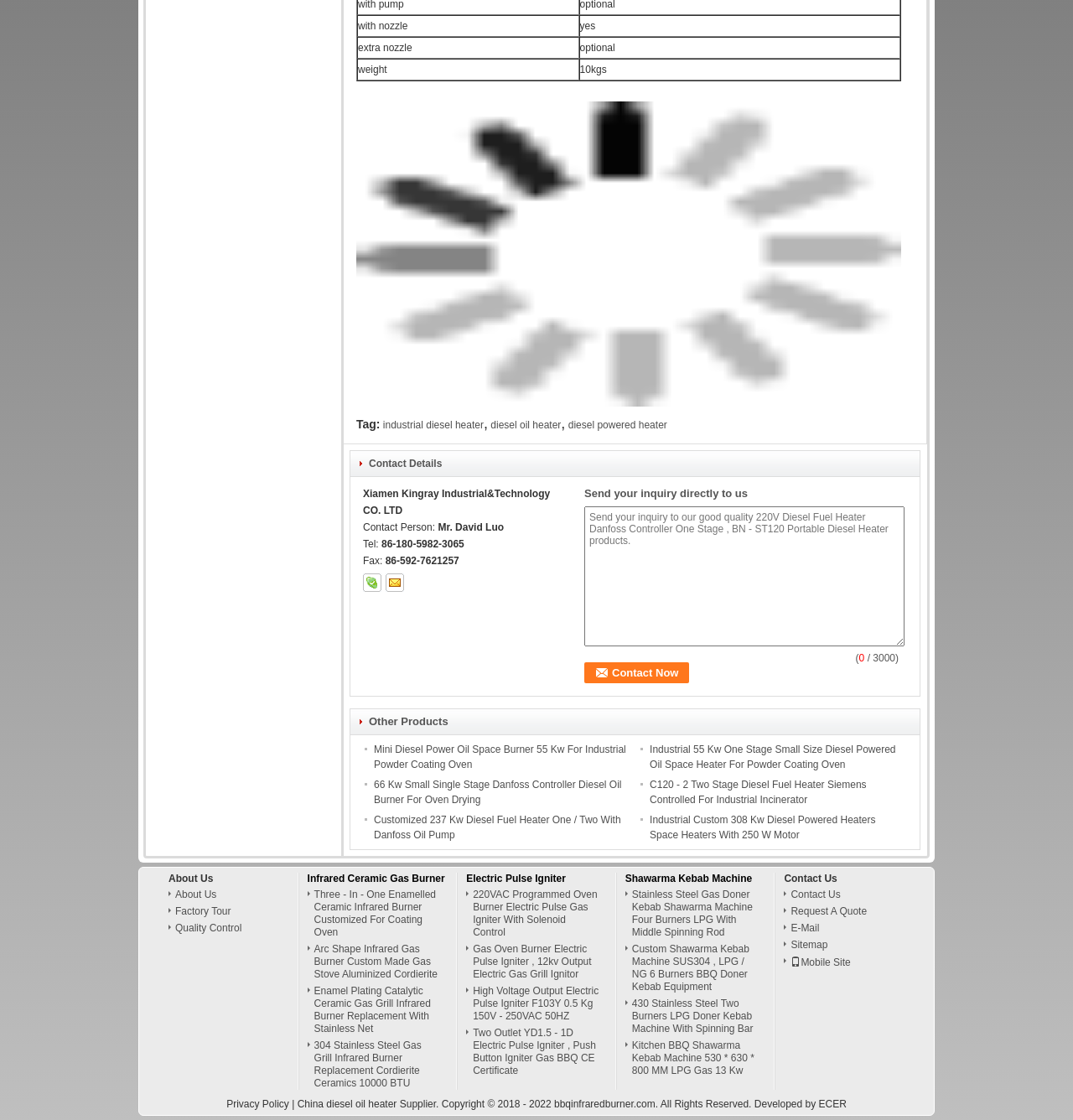Please identify the bounding box coordinates of the region to click in order to complete the given instruction: "Check the 'Privacy Policy'". The coordinates should be four float numbers between 0 and 1, i.e., [left, top, right, bottom].

[0.211, 0.981, 0.269, 0.991]